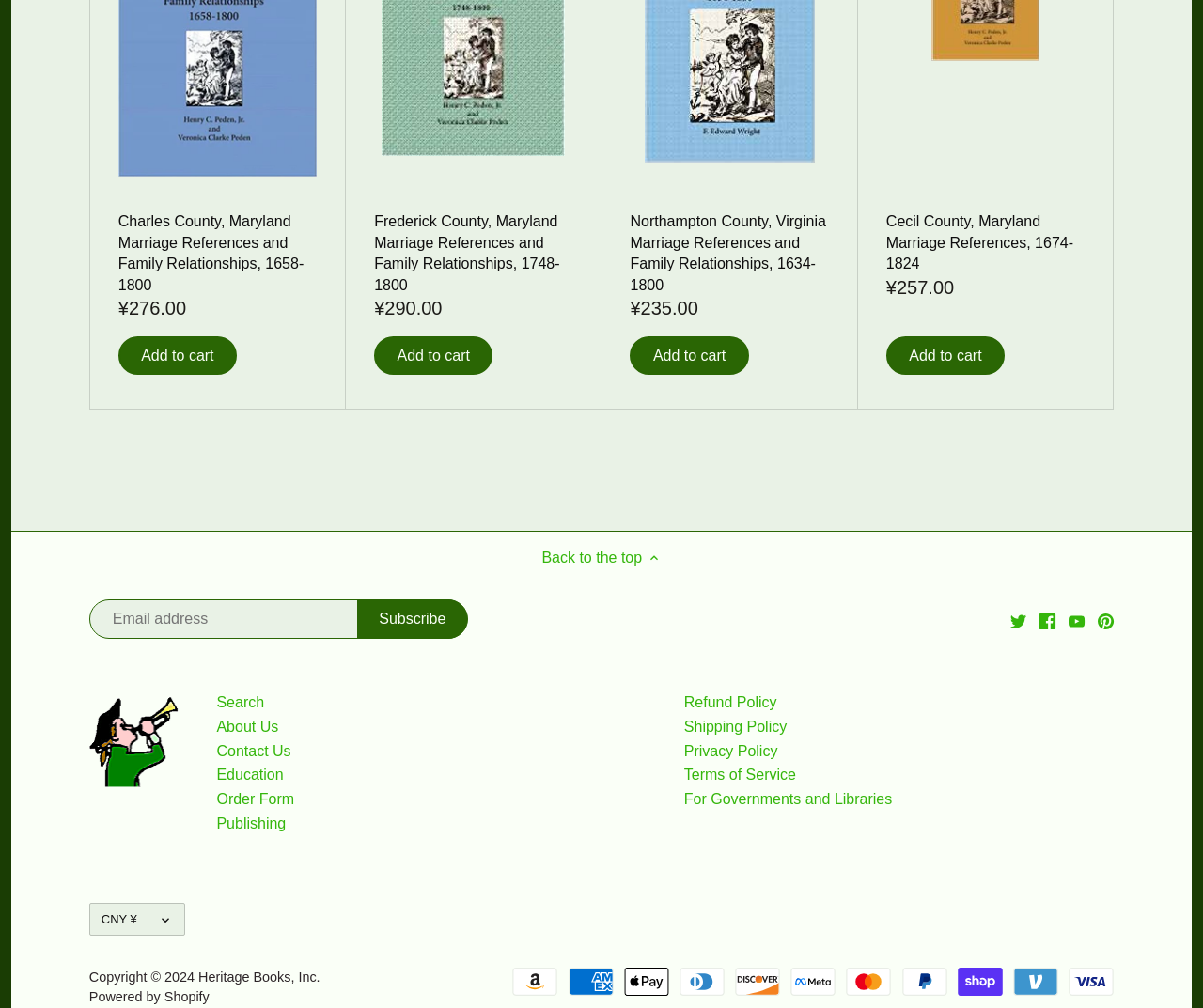Please specify the bounding box coordinates of the clickable section necessary to execute the following command: "View Twitter page".

[0.84, 0.605, 0.853, 0.626]